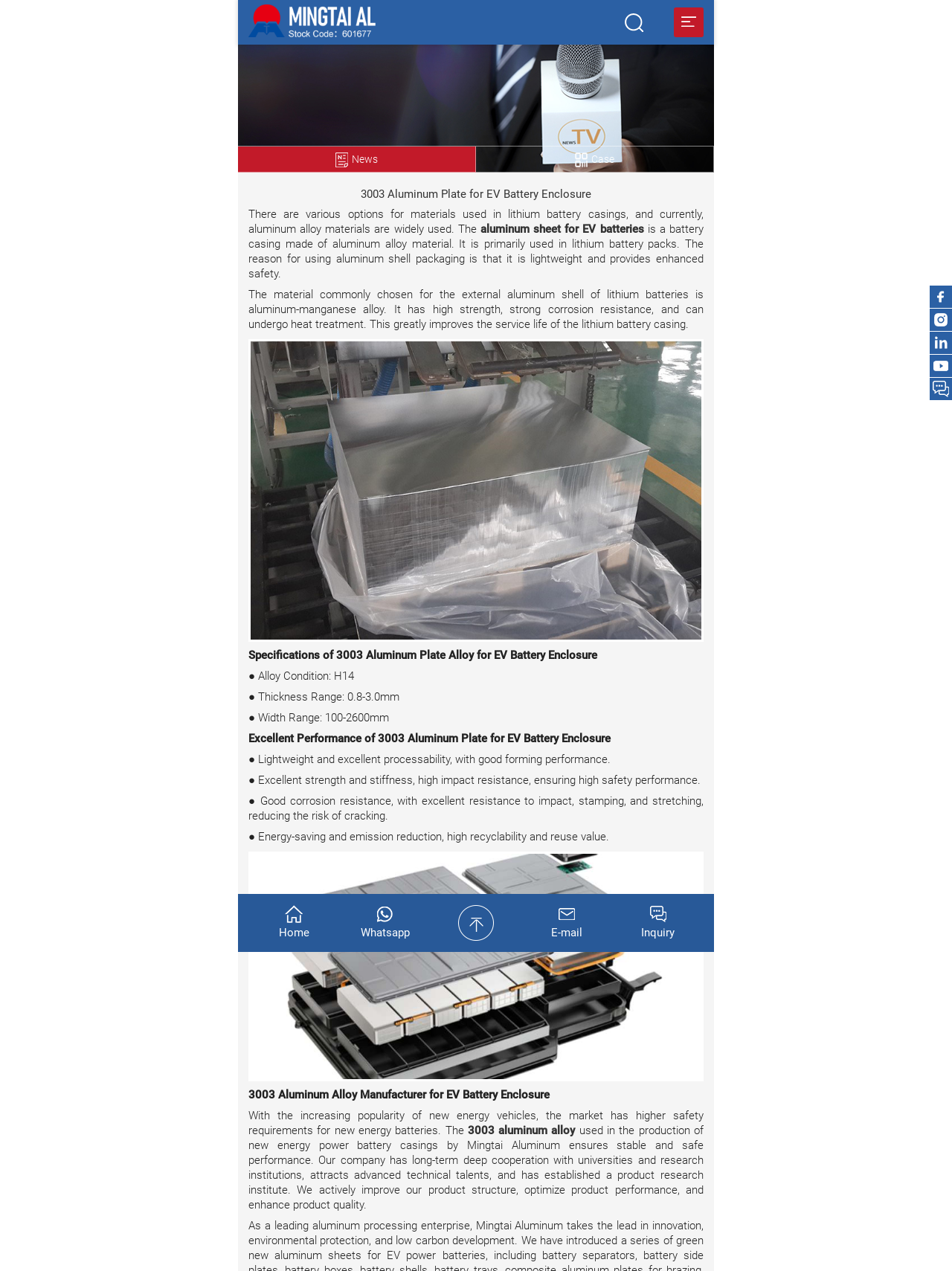Find the bounding box coordinates for the area that must be clicked to perform this action: "Contact via whatsapp".

[0.357, 0.716, 0.452, 0.739]